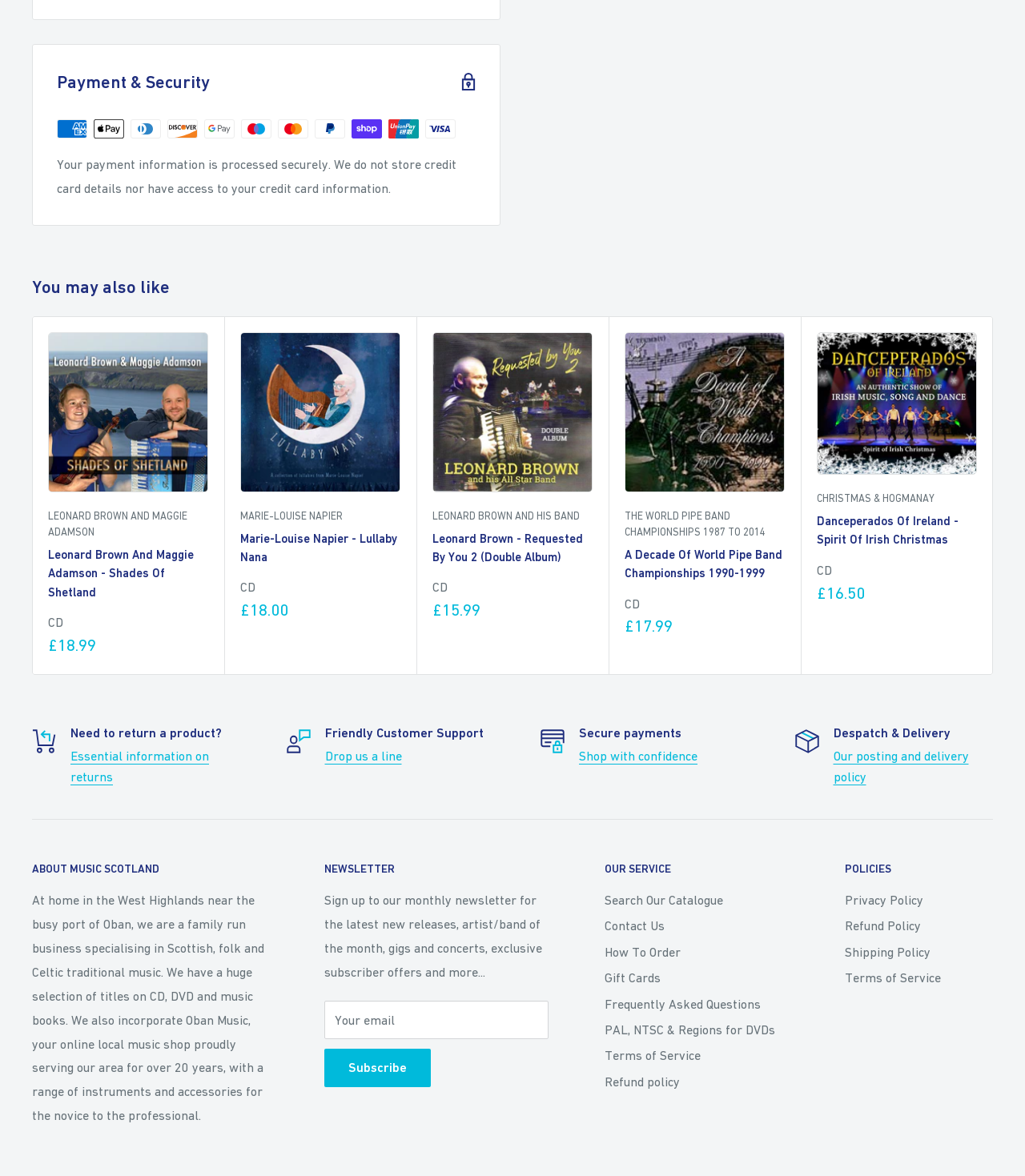Show the bounding box coordinates for the element that needs to be clicked to execute the following instruction: "Subscribe to the newsletter". Provide the coordinates in the form of four float numbers between 0 and 1, i.e., [left, top, right, bottom].

[0.316, 0.892, 0.42, 0.924]